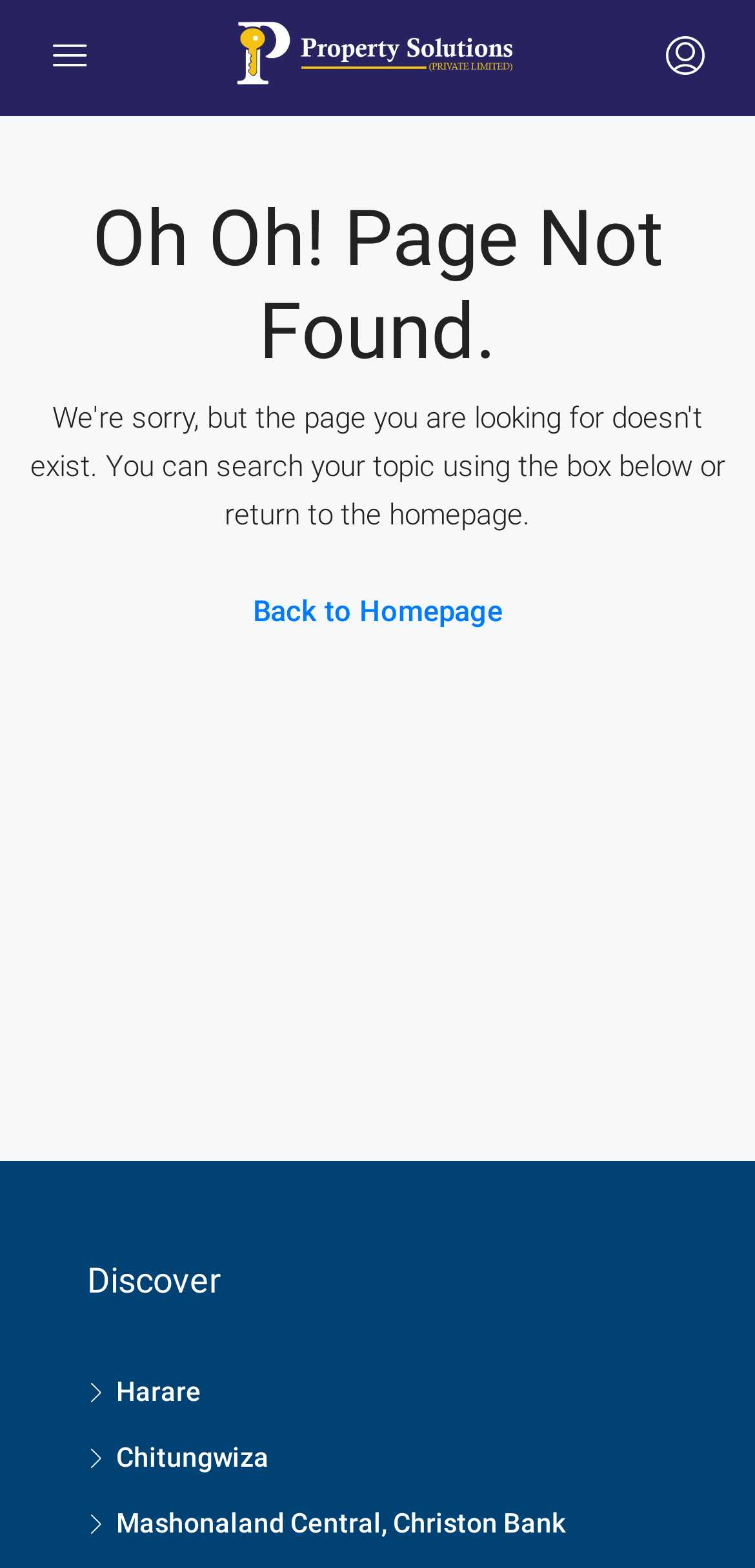How many buttons are there in the header?
Provide a well-explained and detailed answer to the question.

I counted the buttons in the header section of the webpage, which are two buttons with icons '' and '', so there are 2 buttons in total.